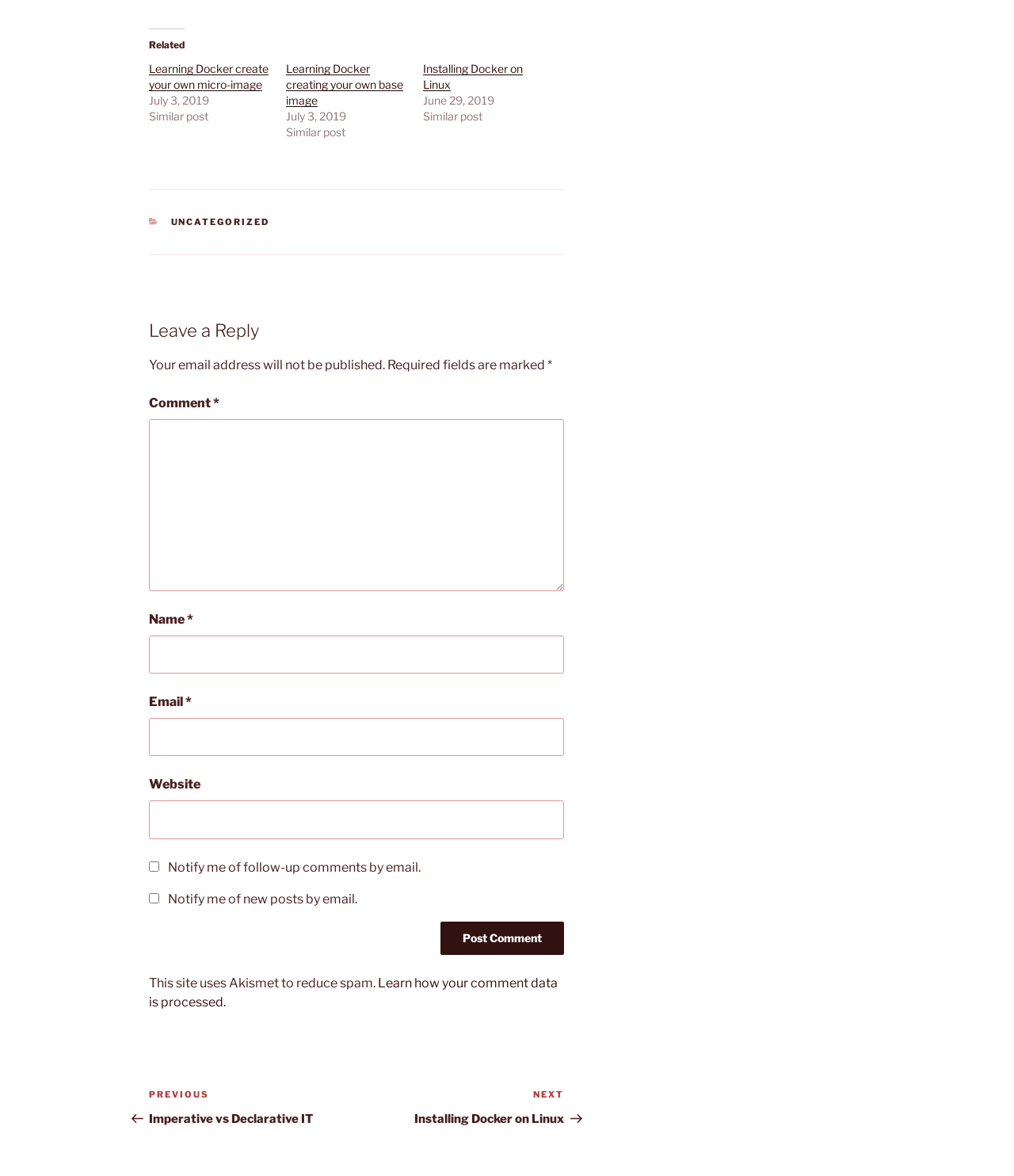What is the title of the previous post?
Using the information from the image, answer the question thoroughly.

I found the title of the previous post by looking at the link in the post navigation section. The title of the previous post is 'Imperative vs Declarative IT'.